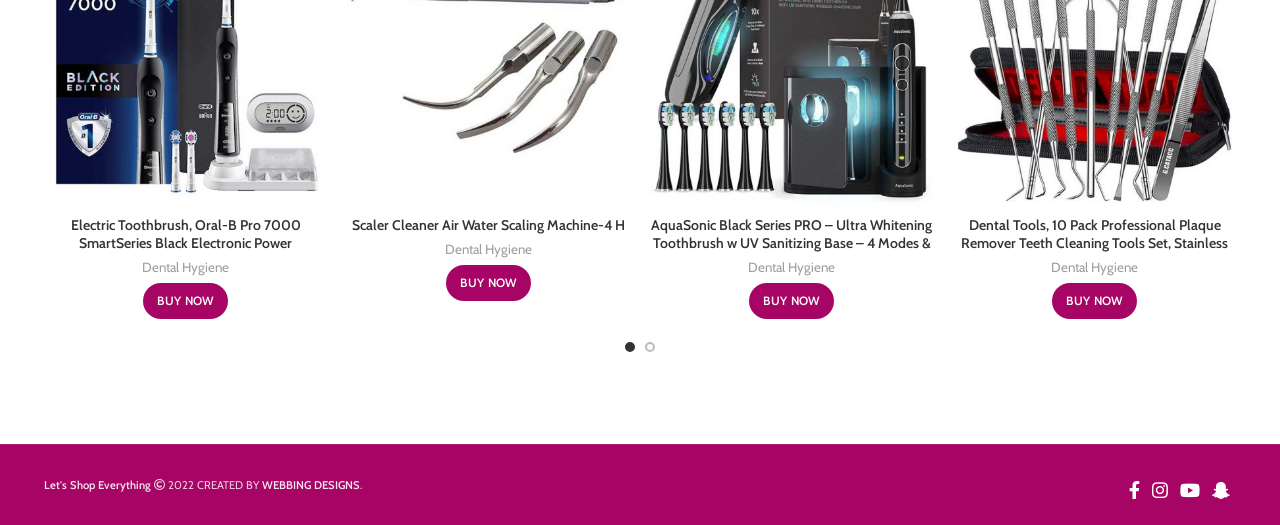Please identify the bounding box coordinates of the area that needs to be clicked to fulfill the following instruction: "Explore Dental Tools, 10 Pack Professional Plaque Remover Teeth Cleaning Tools Set, Stainless Steel Oral Care Hygiene Kit with Metal Plaque Cleaner, Tartar Scraper, Tooth Scaler, Tongue Scraper – with Case."

[0.822, 0.54, 0.888, 0.608]